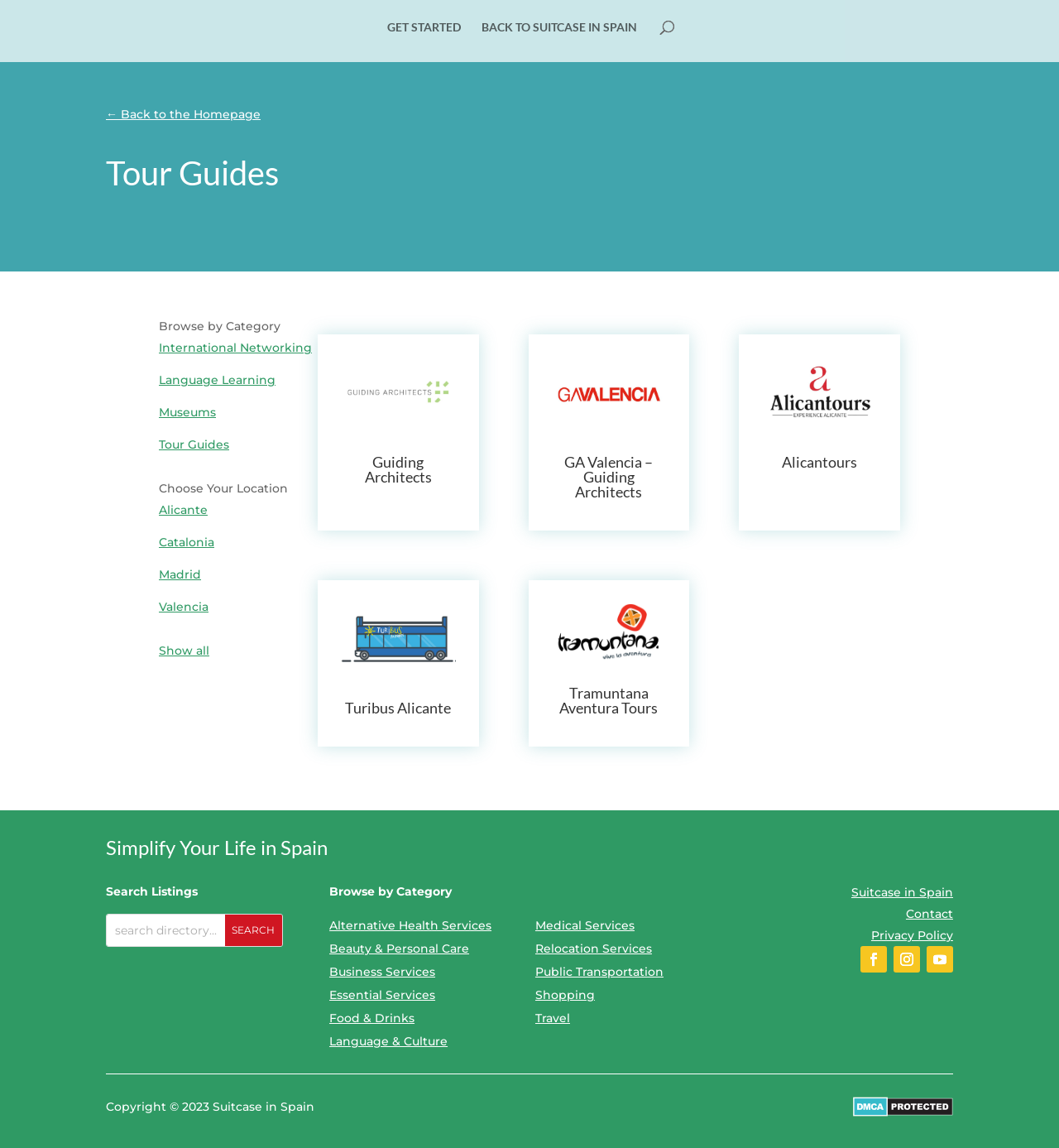What is the location of the 'GA Valencia – Guiding Architects' tour guide?
Look at the image and respond with a single word or a short phrase.

Valencia